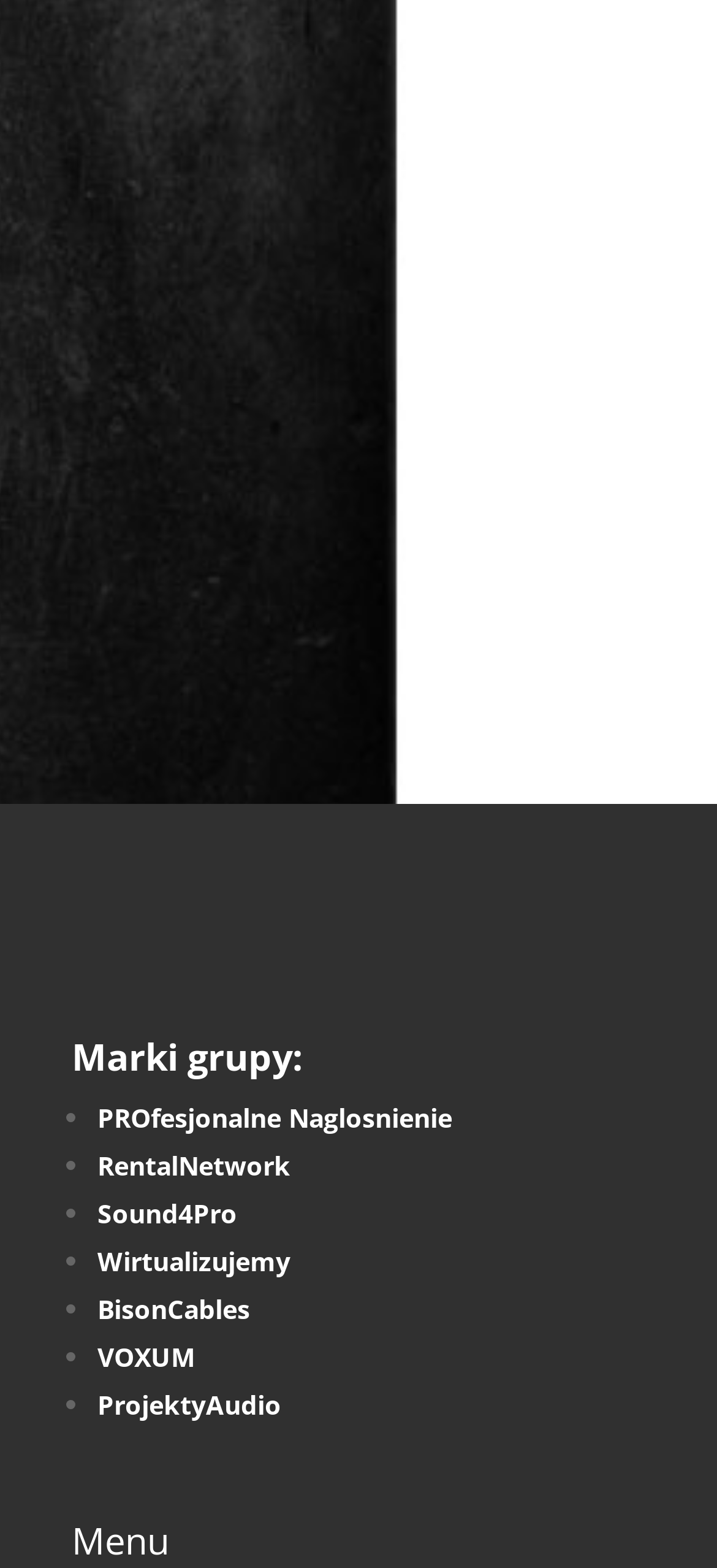Locate the UI element described as follows: "Sound4Pro". Return the bounding box coordinates as four float numbers between 0 and 1 in the order [left, top, right, bottom].

[0.136, 0.762, 0.331, 0.785]